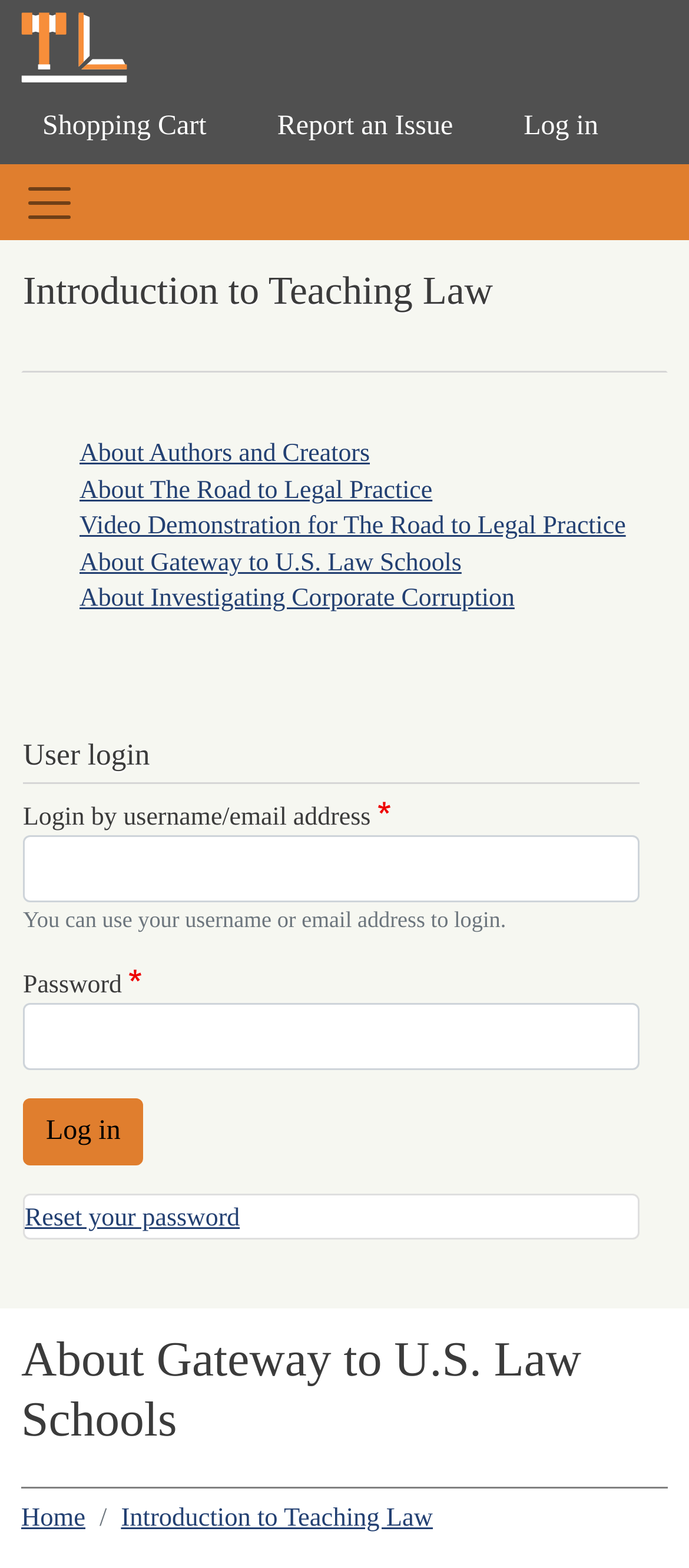Indicate the bounding box coordinates of the element that must be clicked to execute the instruction: "Log in". The coordinates should be given as four float numbers between 0 and 1, i.e., [left, top, right, bottom].

[0.033, 0.701, 0.208, 0.744]